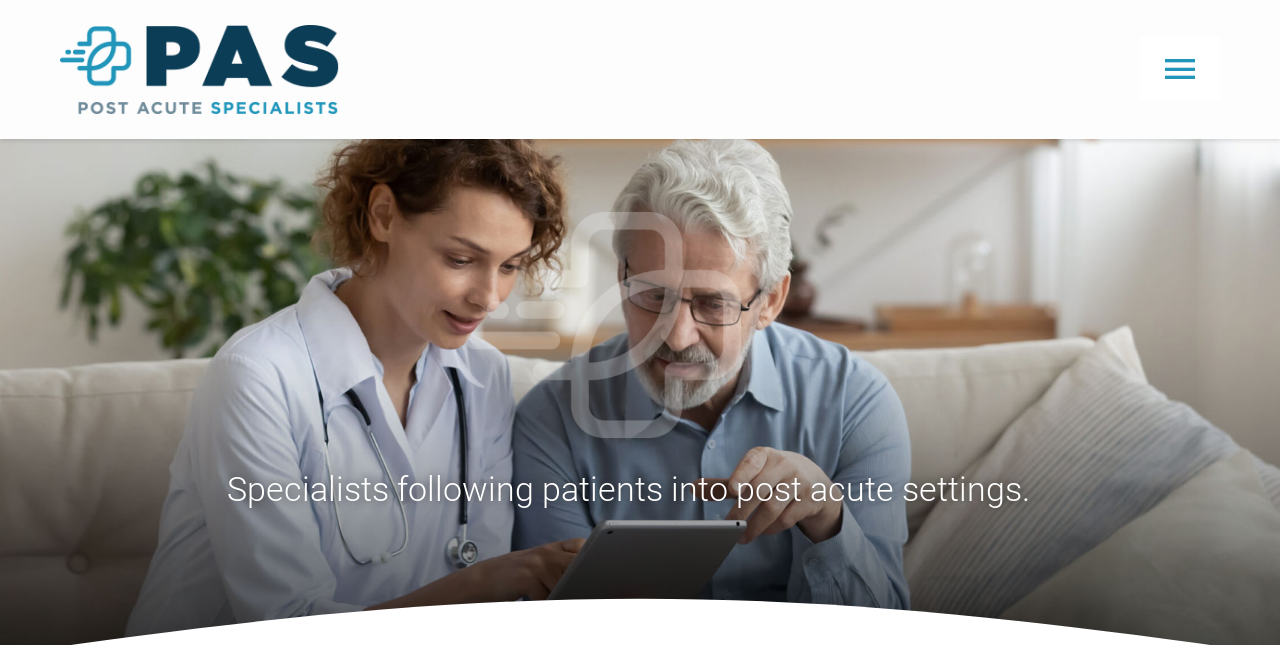Determine the bounding box coordinates of the area to click in order to meet this instruction: "Click the Post Acute Specialists Logo".

[0.047, 0.036, 0.266, 0.068]